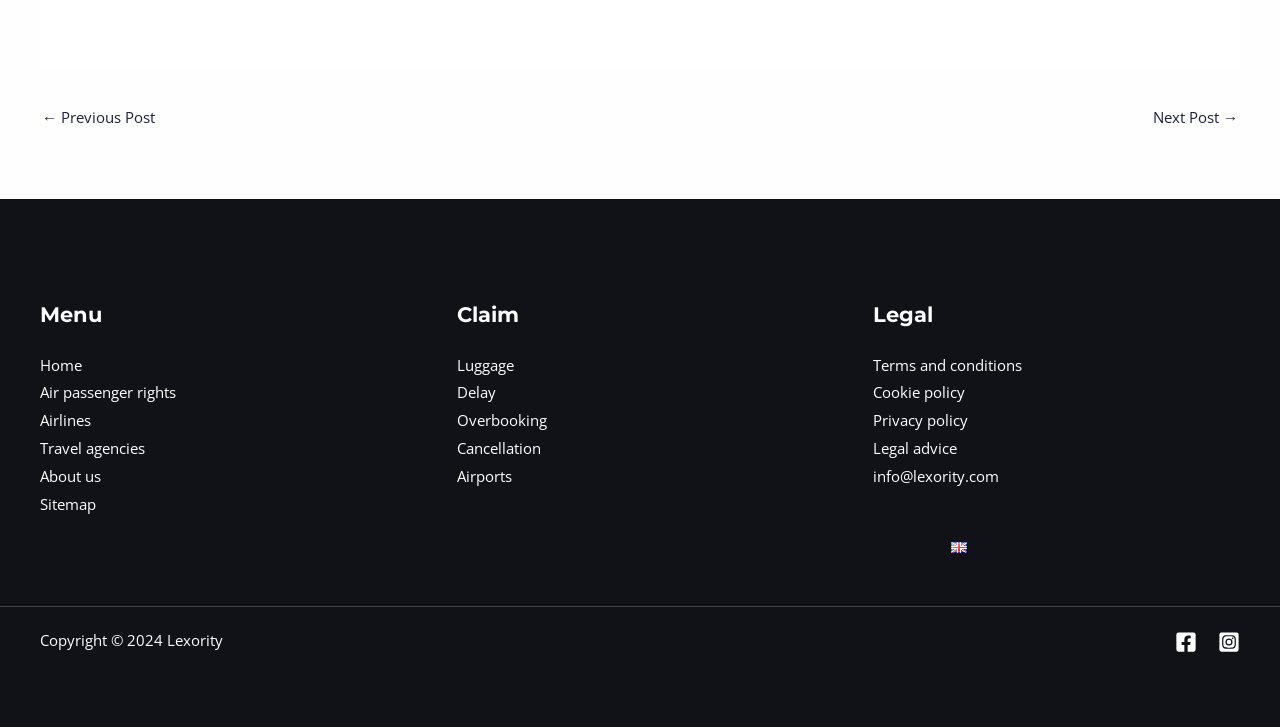Please find the bounding box for the UI component described as follows: "Cookie policy".

[0.682, 0.526, 0.754, 0.554]